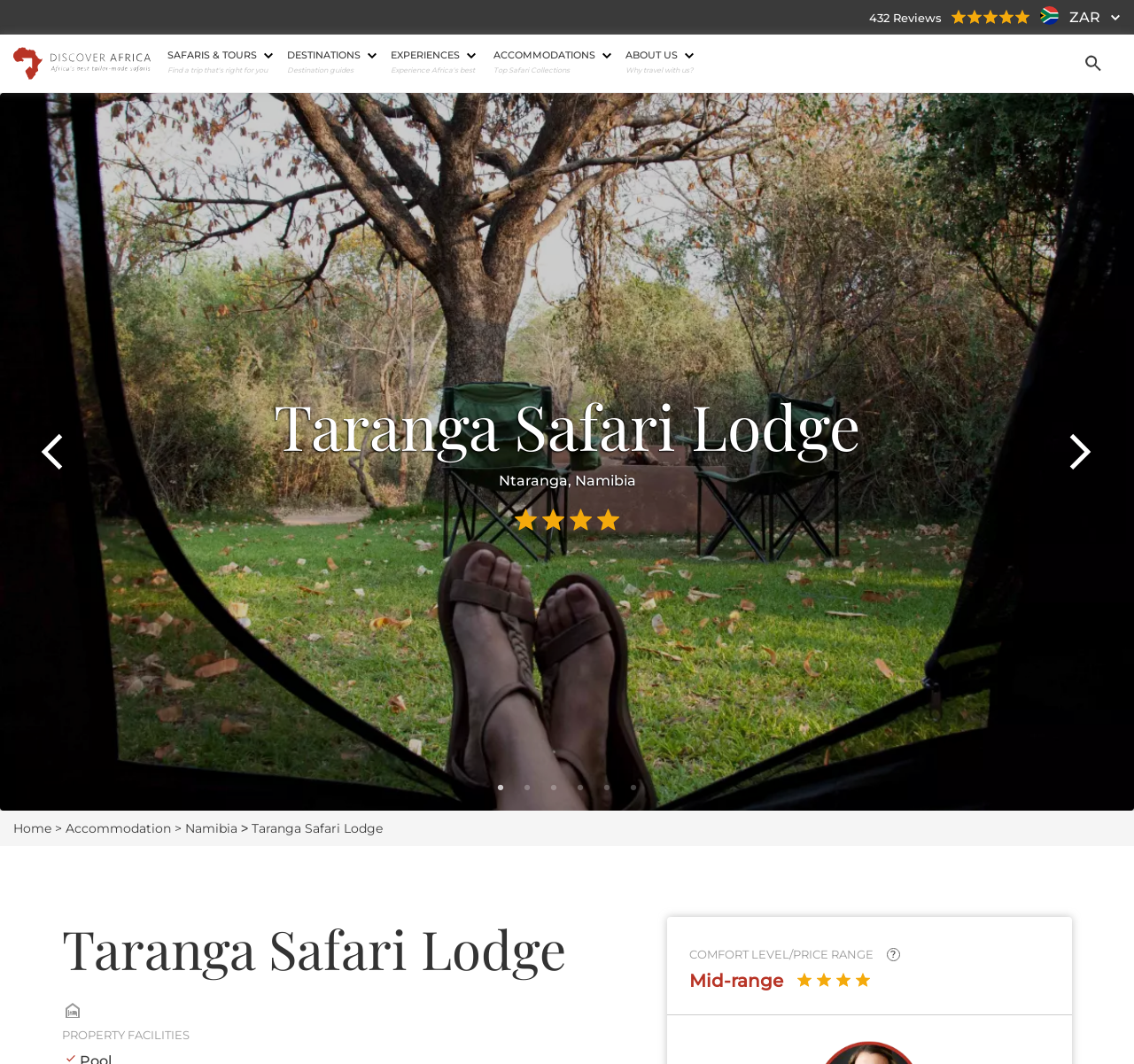What is the name of the safari lodge?
Using the information from the image, provide a comprehensive answer to the question.

The name of the safari lodge can be found in the heading element on the webpage, which is 'Taranga Safari Lodge'.